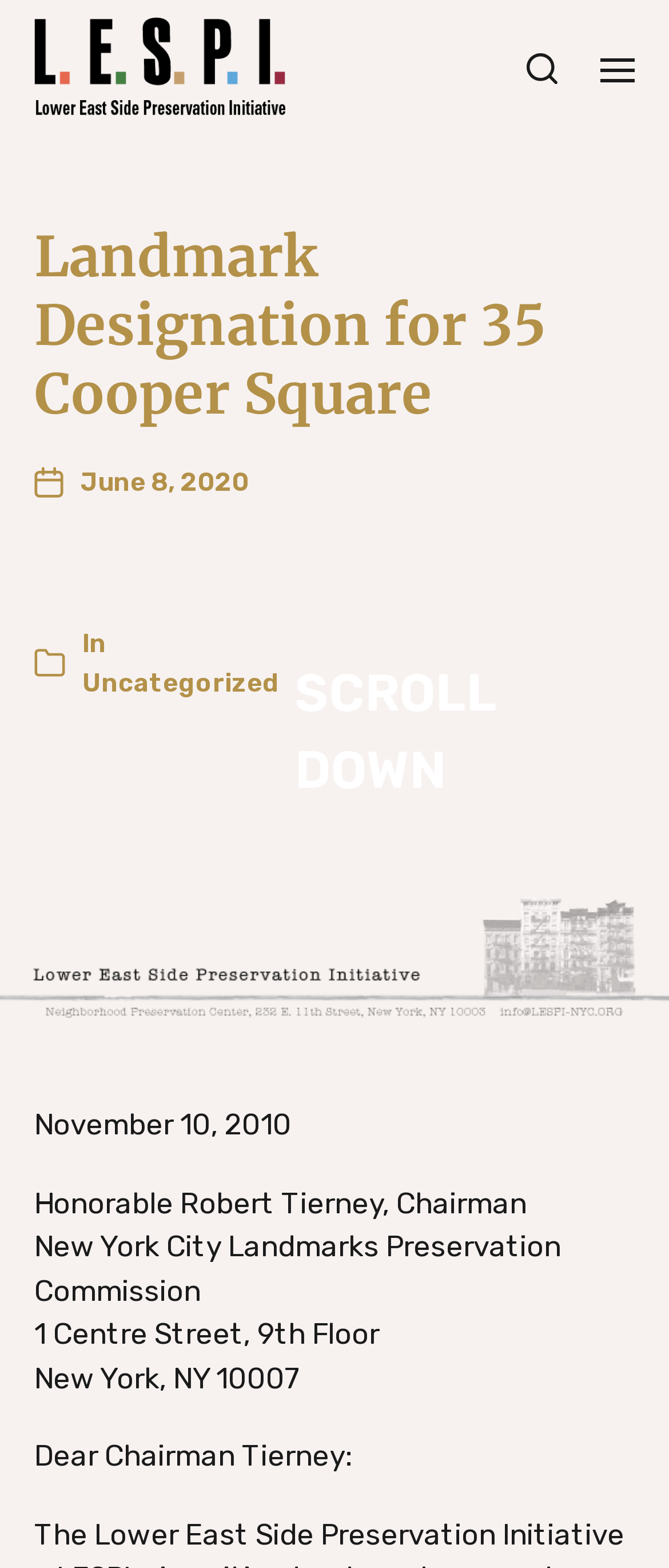How many buttons are at the top of the page?
With the help of the image, please provide a detailed response to the question.

I counted the button elements at the top of the page and found two of them, with bounding box coordinates [0.755, 0.0, 0.865, 0.088] and [0.865, 0.0, 0.981, 0.088] respectively.